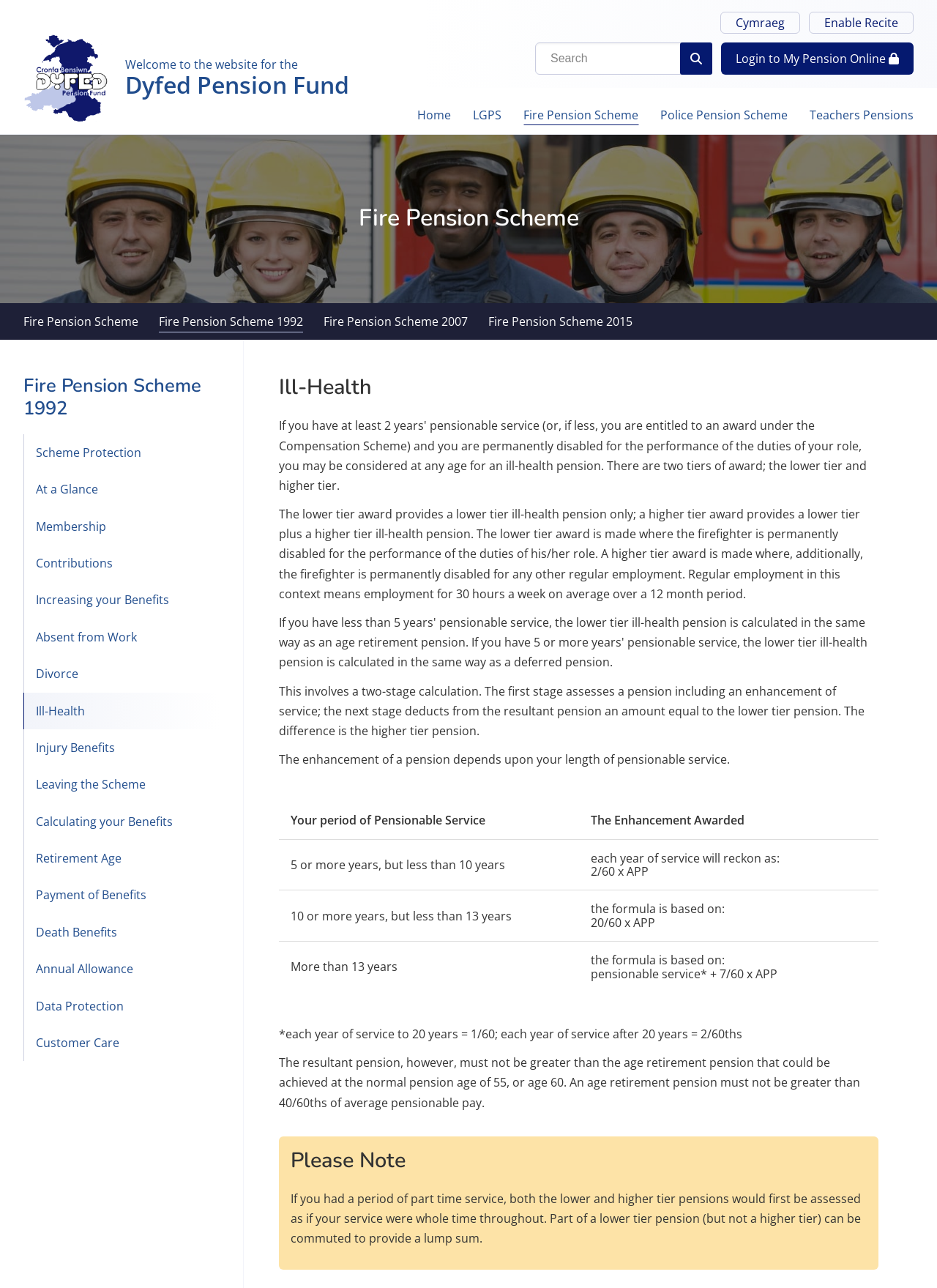What is the name of the pension fund?
Based on the screenshot, answer the question with a single word or phrase.

Dyfed Pension Fund